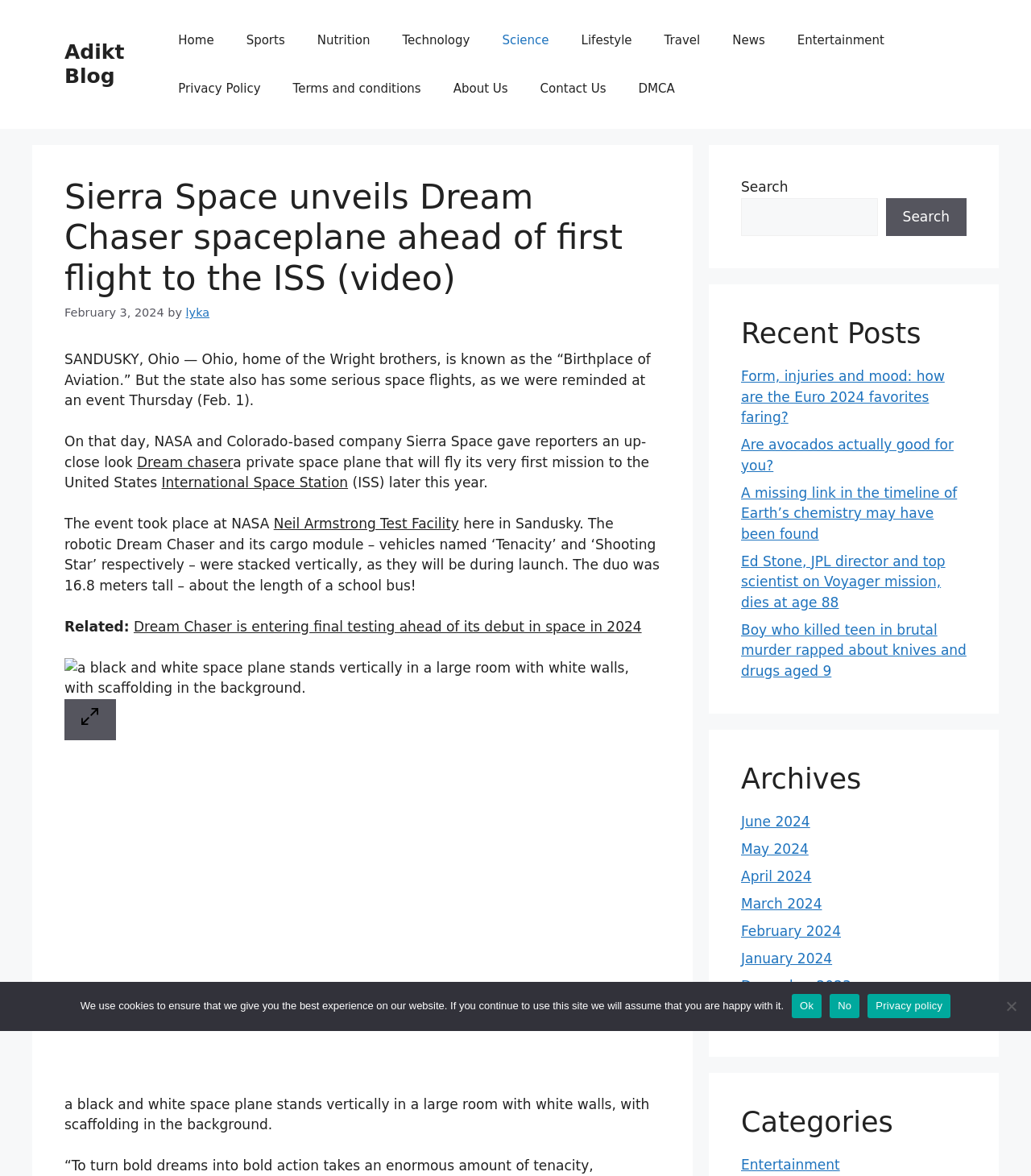Identify the bounding box coordinates of the clickable section necessary to follow the following instruction: "Read the 'Recent Posts'". The coordinates should be presented as four float numbers from 0 to 1, i.e., [left, top, right, bottom].

[0.719, 0.269, 0.938, 0.298]